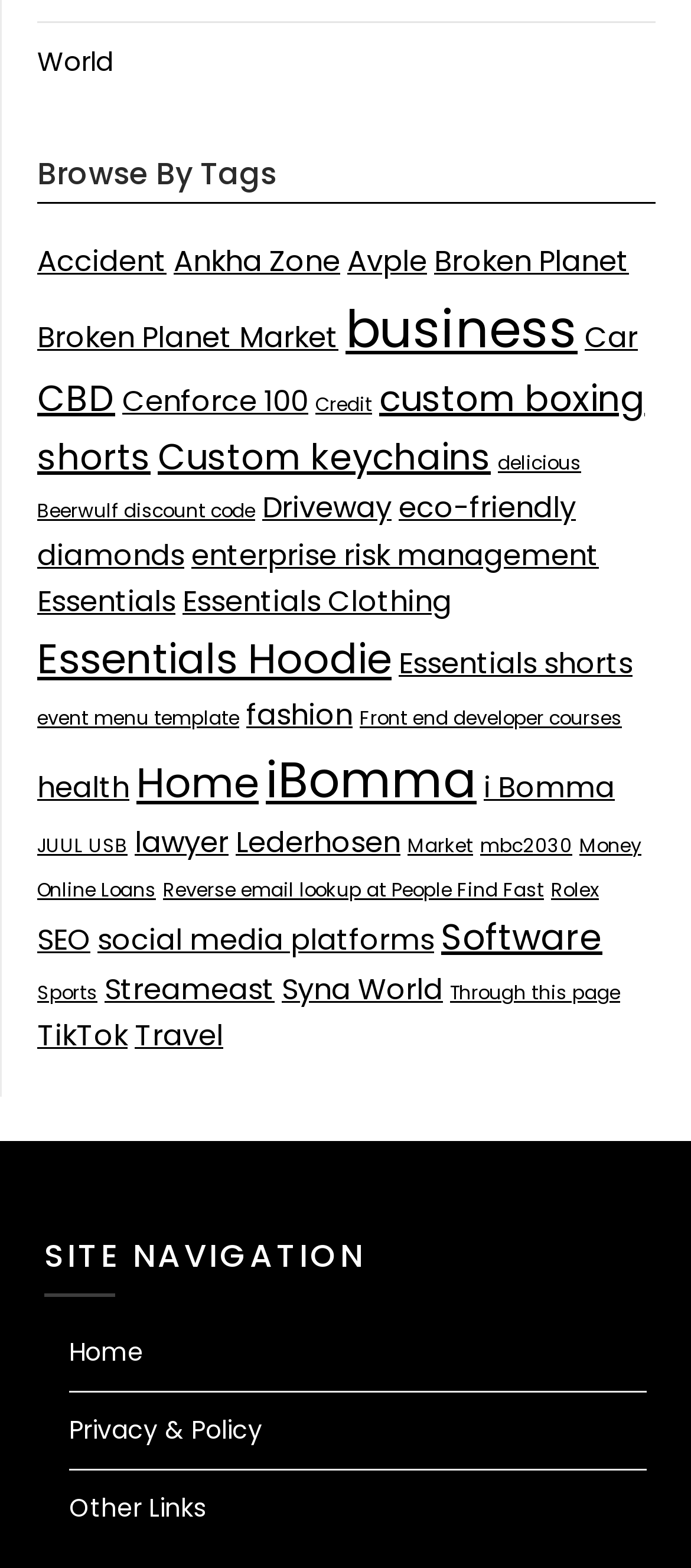What is the last link on the webpage?
Using the information presented in the image, please offer a detailed response to the question.

The last link on the webpage is 'Other Links' which is located at the bottom of the webpage with a bounding box coordinate of [0.1, 0.95, 0.297, 0.972].